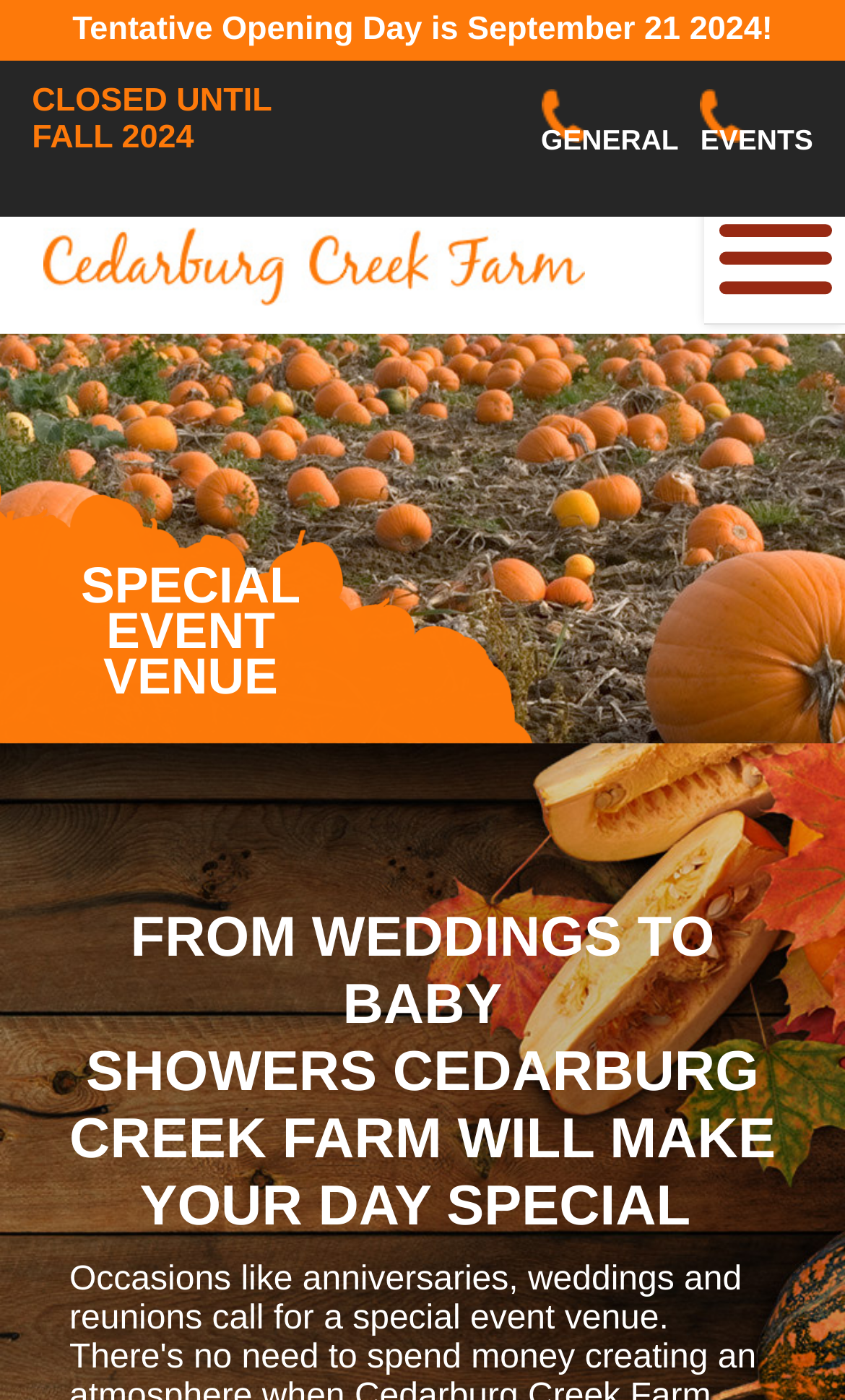Given the following UI element description: "General (414) 333-5600", find the bounding box coordinates in the webpage screenshot.

[0.64, 0.042, 0.803, 0.128]